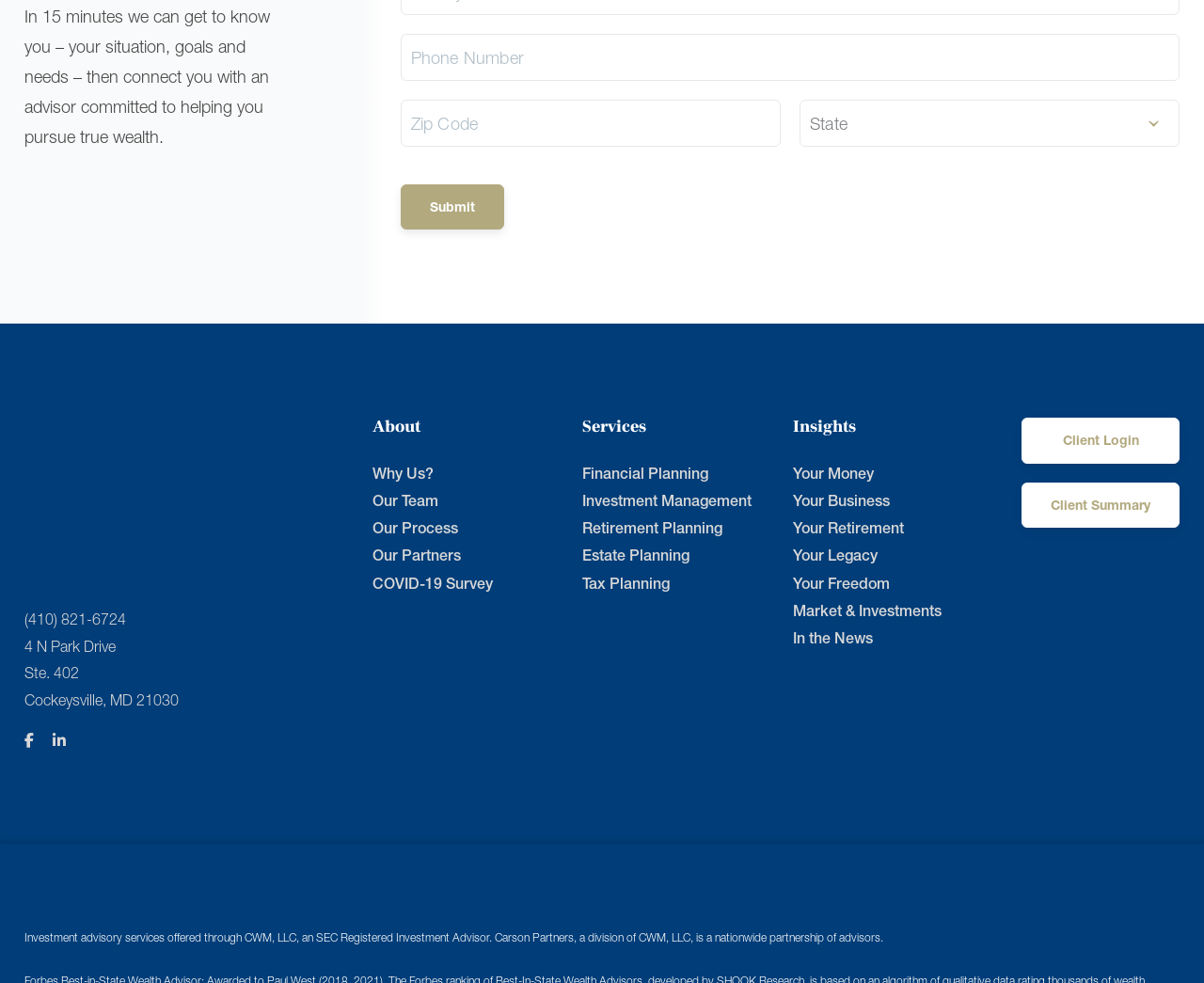Identify the bounding box for the UI element specified in this description: "value="Submit"". The coordinates must be four float numbers between 0 and 1, formatted as [left, top, right, bottom].

[0.332, 0.188, 0.418, 0.234]